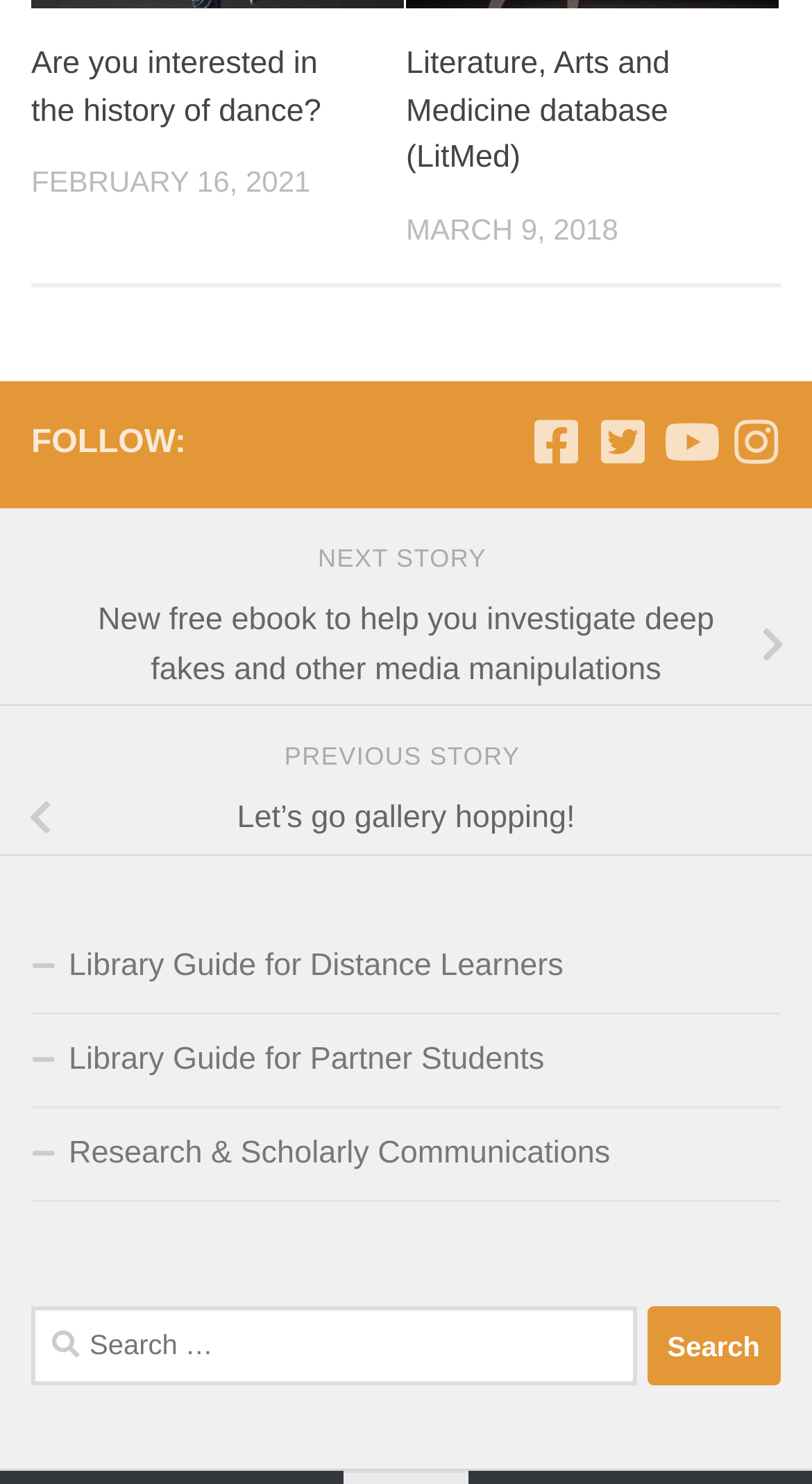Answer the question with a brief word or phrase:
How many social media links are there?

4